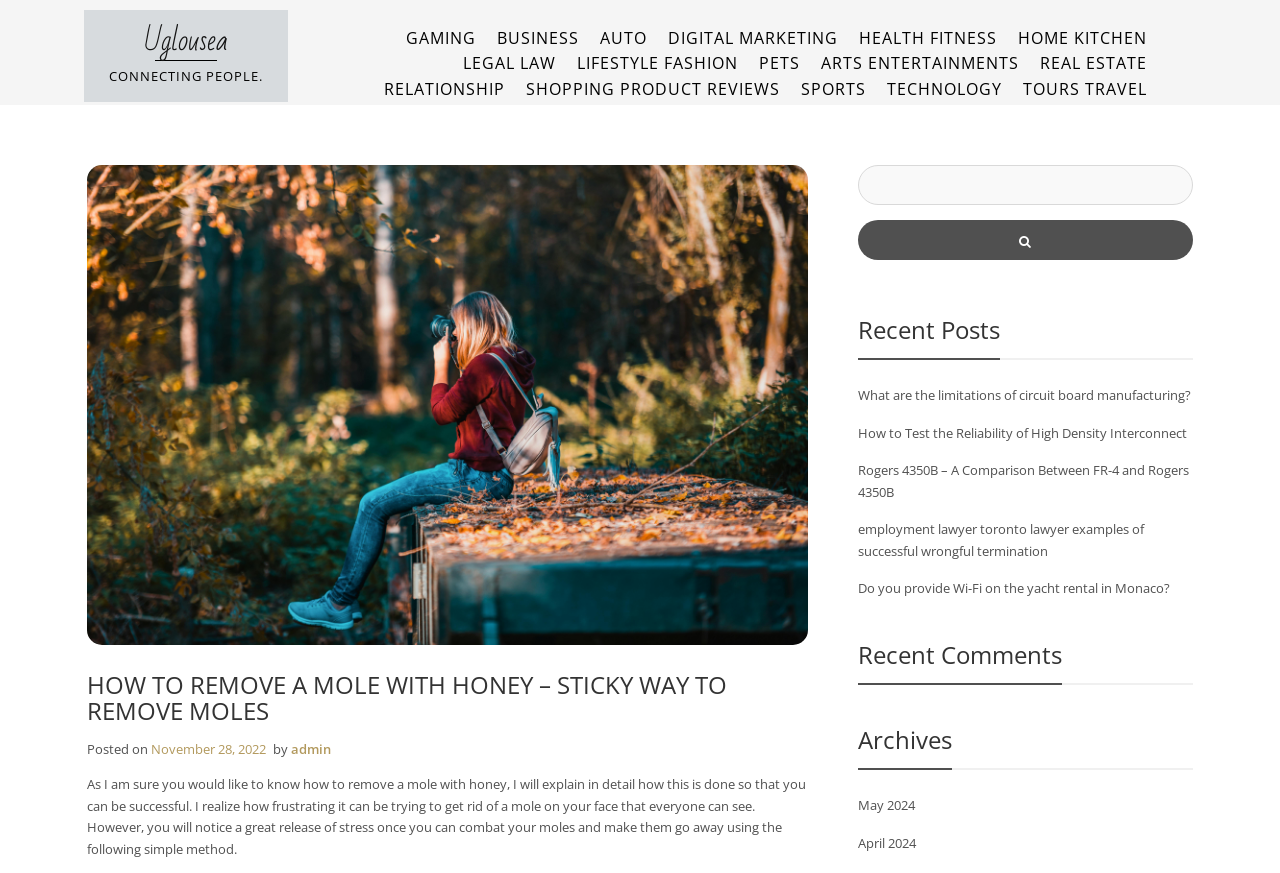Identify the bounding box coordinates for the UI element described as follows: "Shopping Product Reviews". Ensure the coordinates are four float numbers between 0 and 1, formatted as [left, top, right, bottom].

[0.404, 0.087, 0.617, 0.116]